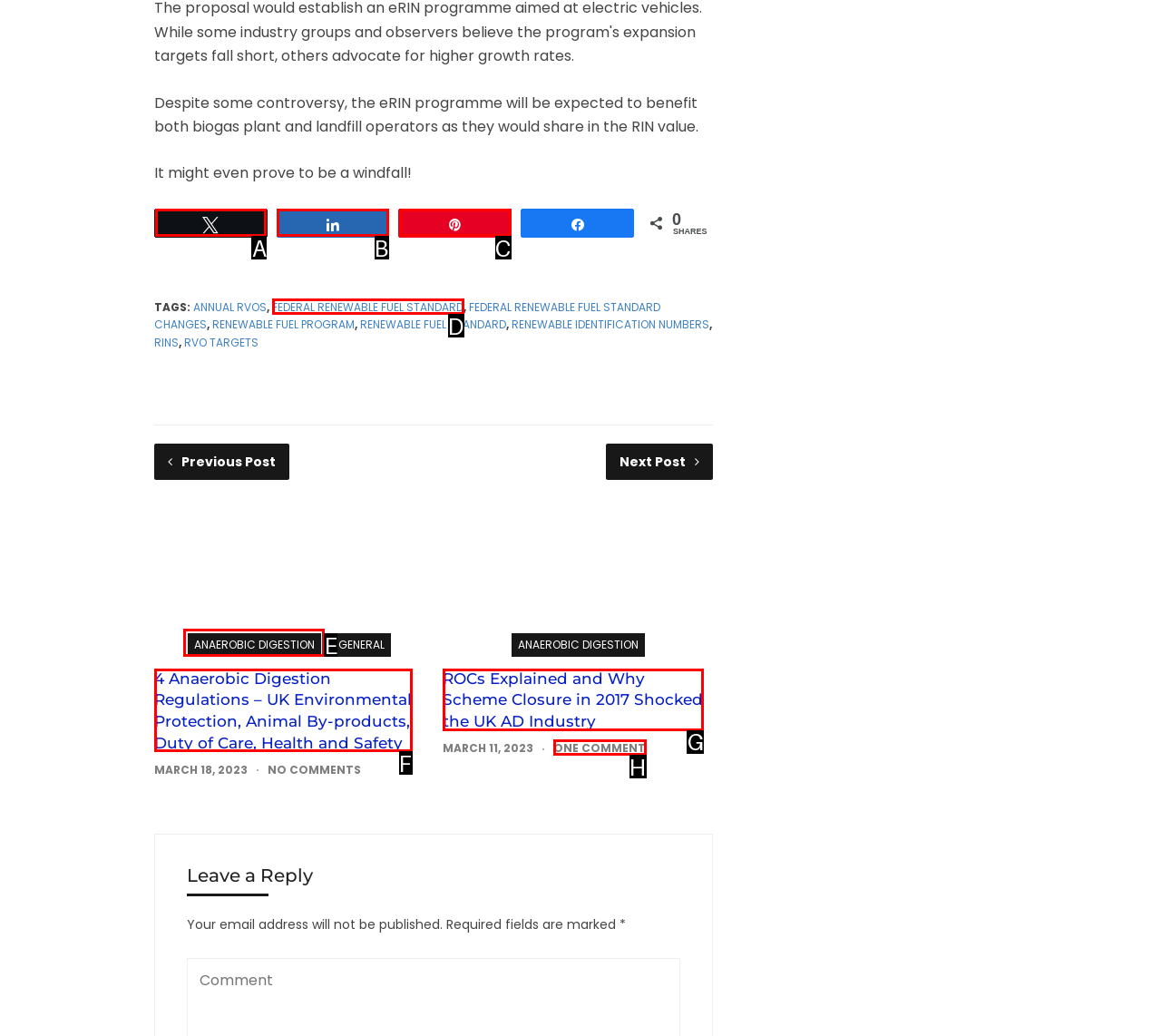From the given options, choose the one to complete the task: Read about ROCs Explained
Indicate the letter of the correct option.

G